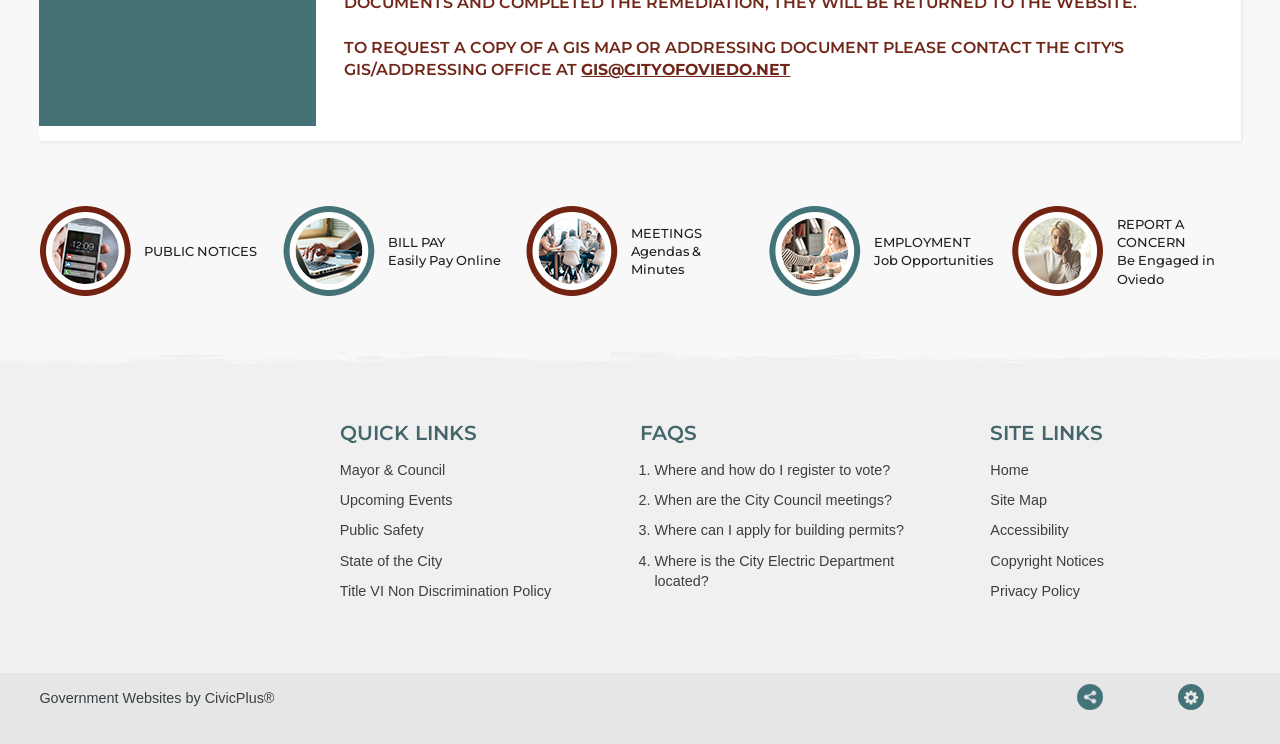Return the bounding box coordinates of the UI element that corresponds to this description: "Title VI Non Discrimination Policy". The coordinates must be given as four float numbers in the range of 0 and 1, [left, top, right, bottom].

[0.265, 0.783, 0.431, 0.805]